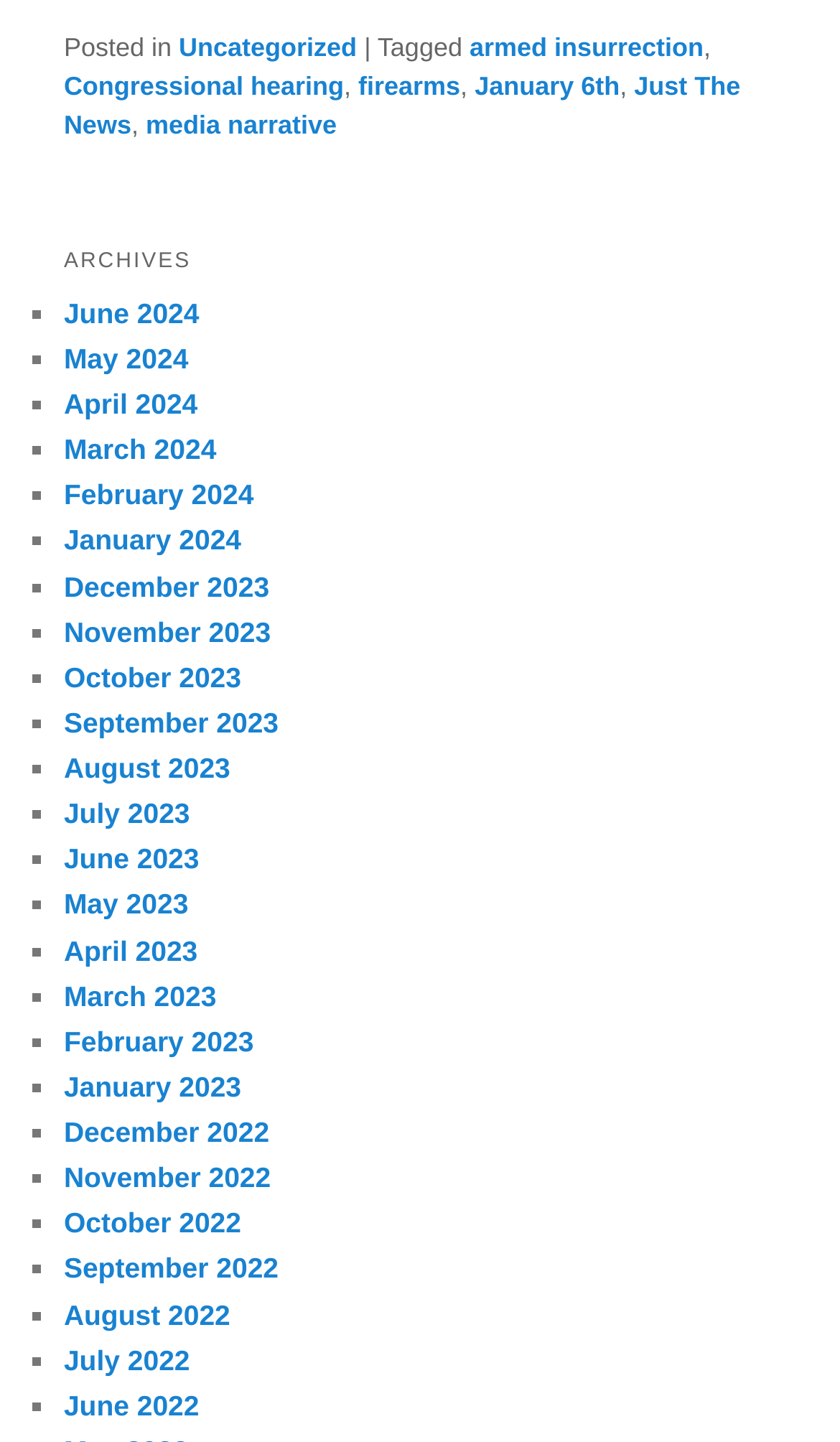Using the details from the image, please elaborate on the following question: What is the last month listed in the archives?

I looked at the archives section, where the months are listed. The last month listed is June 2024.